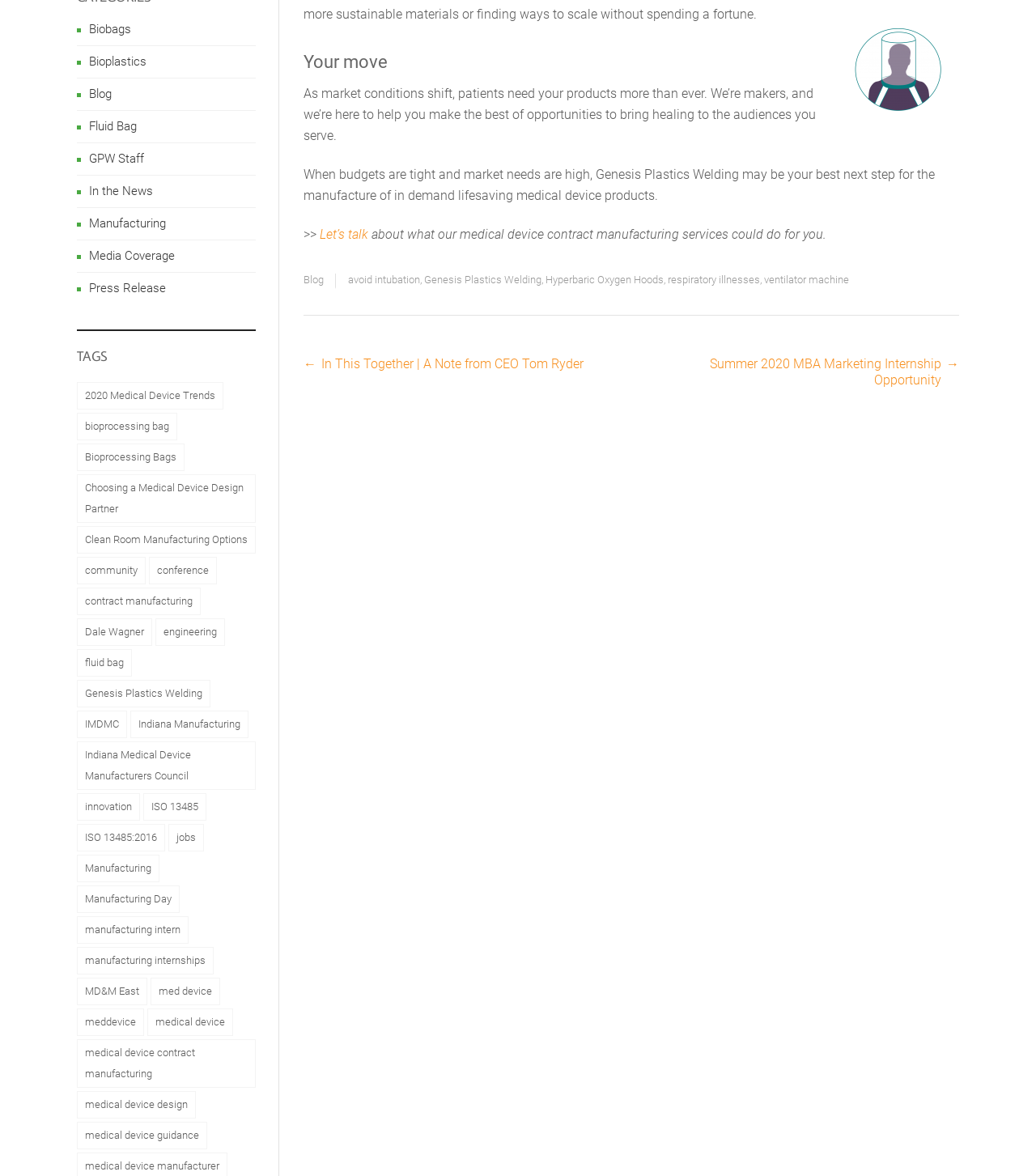Identify the bounding box coordinates for the region to click in order to carry out this instruction: "Learn more about 'Hyperbaric Oxygen Hoods'". Provide the coordinates using four float numbers between 0 and 1, formatted as [left, top, right, bottom].

[0.527, 0.233, 0.641, 0.246]